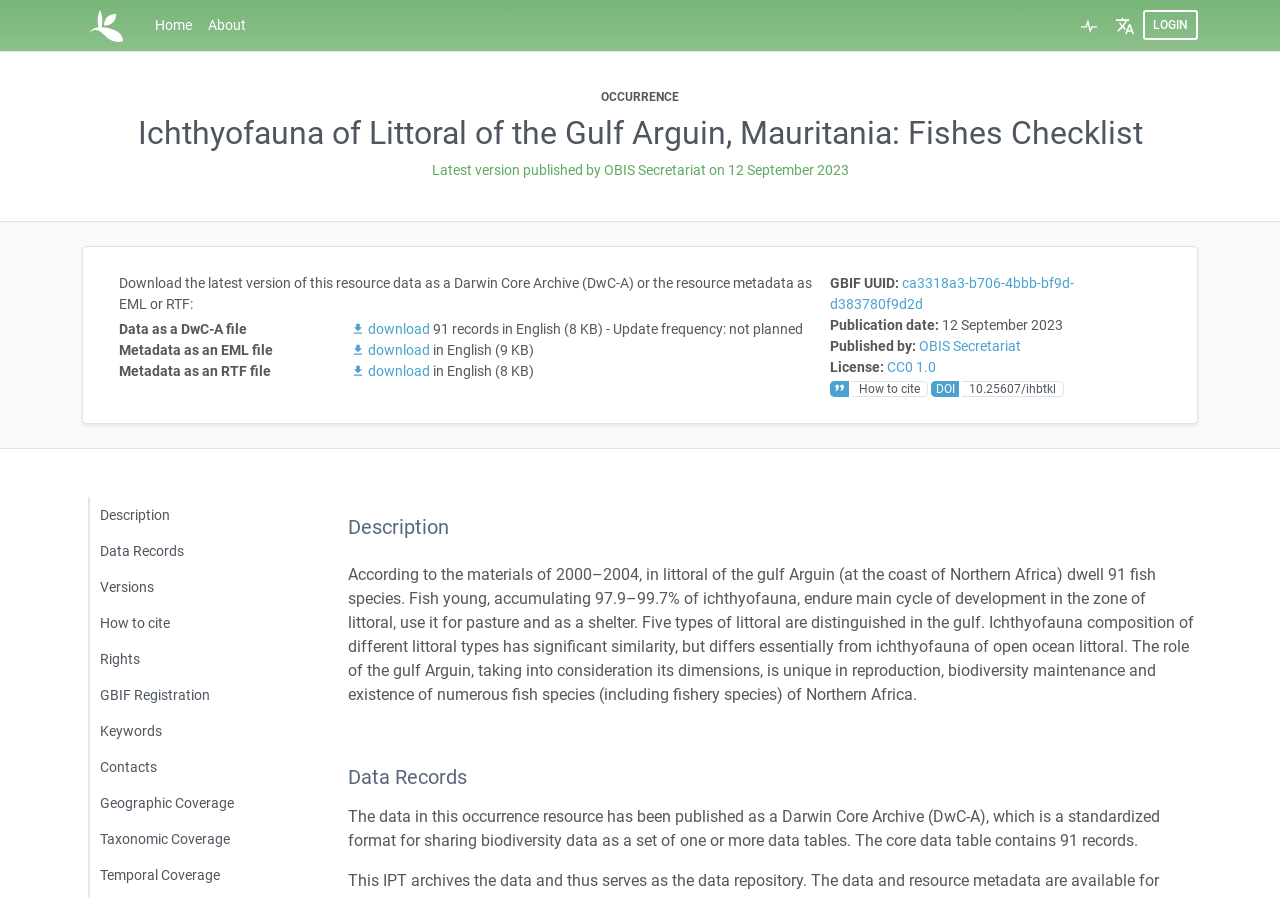Describe all the visual and textual components of the webpage comprehensively.

This webpage is about the ichthyofauna of the littoral of the Gulf Arguin, Mauritania. At the top left corner, there is a logo and a navigation menu with links to "Home", "About", and "Health status". On the top right corner, there is a button to expand or collapse a section, and a "LOGIN" button.

Below the navigation menu, there is a heading that reads "Ichthyofauna of Littoral of the Gulf Arguin, Mauritania: Fishes Checklist". Underneath, there is a section with a description list that provides information about the publication, including the GBIF UUID, publication date, and published by.

To the right of the description list, there is a section with a heading that reads "OCCURRENCE". Below this heading, there is a static text that describes the occurrence of fish species in the Gulf Arguin.

Further down the page, there is a table with three rows, each providing information about downloading the latest version of the resource data as a Darwin Core Archive (DwC-A) or the resource metadata as EML or RTF.

On the left side of the page, there is a menu with links to "Description", "Data Records", "Versions", "How to cite", "Rights", "GBIF Registration", "Keywords", "Contacts", "Geographic Coverage", "Taxonomic Coverage", and "Temporal Coverage".

The main content of the page is divided into three sections: "Description", "Data Records", and "Versions". The "Description" section provides a detailed description of the ichthyofauna of the Gulf Arguin, including the types of littoral and the role of the gulf in reproduction and biodiversity maintenance. The "Data Records" section provides information about the data in this occurrence resource, including the number of records and the format of the data.